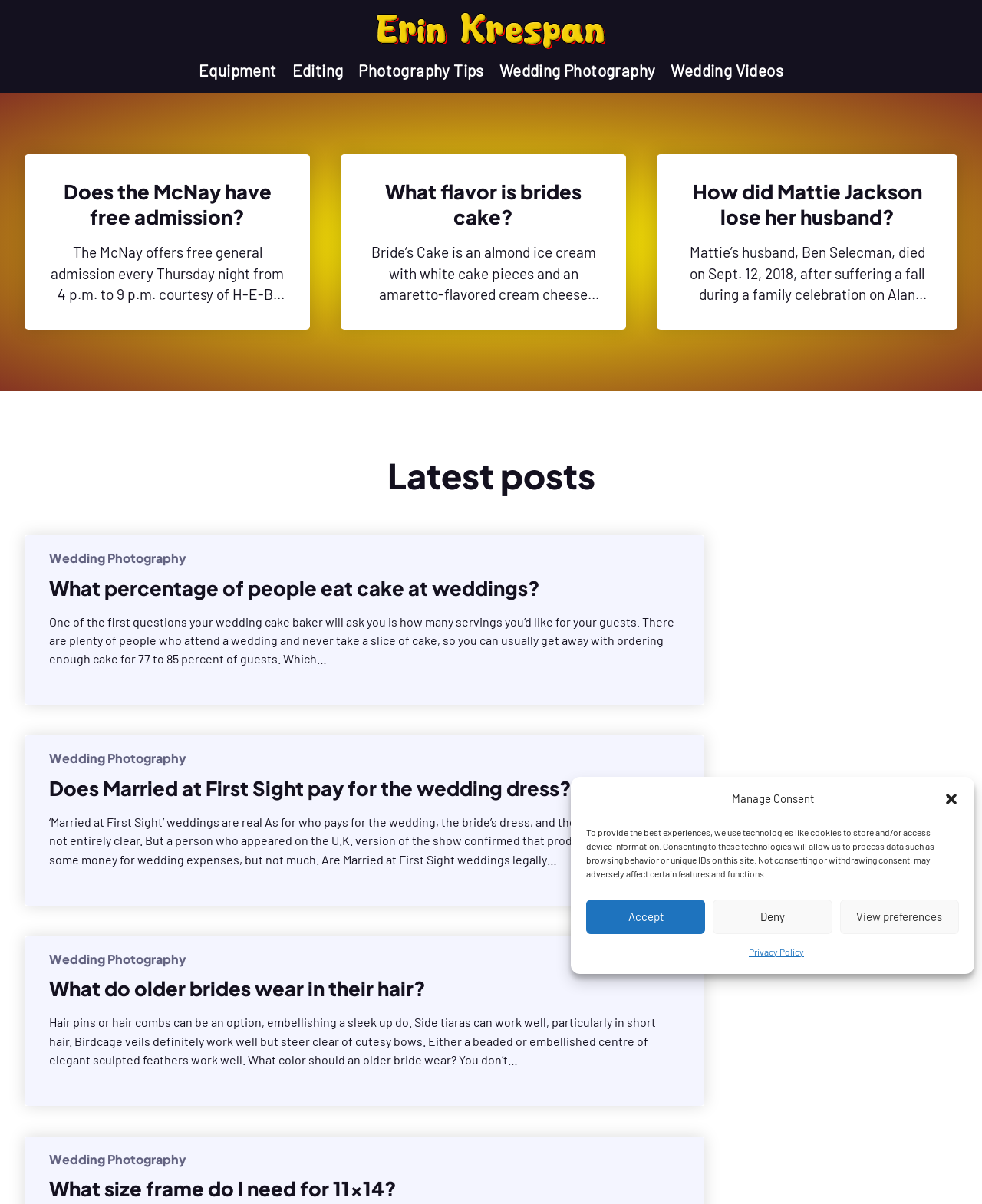How many links are in the header menu?
Give a detailed and exhaustive answer to the question.

The header menu is located at the top of the webpage and contains 5 links: 'Equipment', 'Editing', 'Photography Tips', 'Wedding Photography', and 'Wedding Videos'. These links are likely related to the photographer's services or expertise.